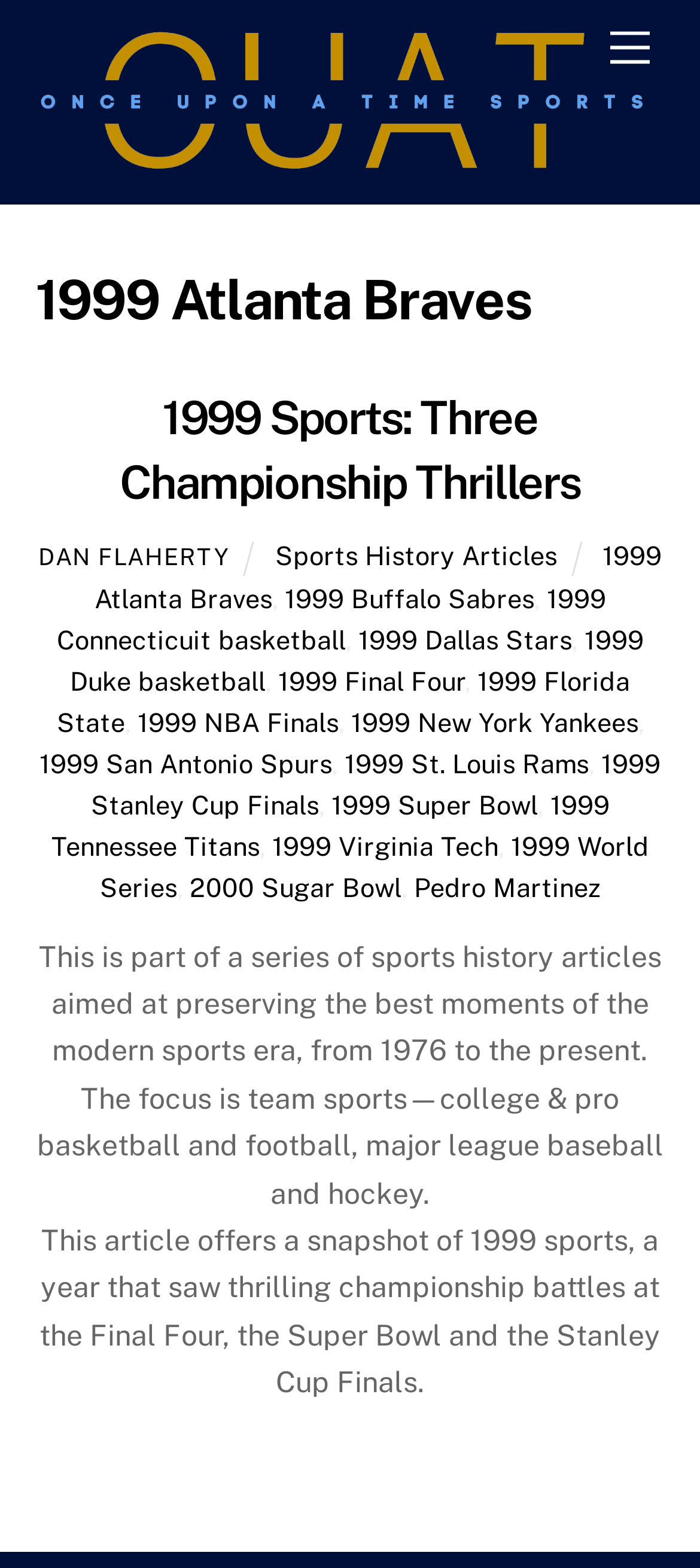Generate the text of the webpage's primary heading.

1999 Atlanta Braves